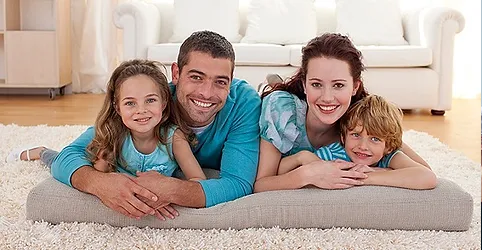Elaborate on all the elements present in the image.

The image depicts a joyful family lying together on a soft, light-colored rug in a cozy living room. The family consists of four members: a father, a mother, and two young children—a girl and a boy. They are all smiling brightly, showcasing a sense of happiness and togetherness. The father is positioned in the middle, wearing a blue sweater, while the mother, to his right, has long red hair and is also dressed in shades of blue. The girl on the left has curly brown hair and is wearing a matching blue outfit, while the boy on the right, with short blonde hair, sports a striped blue shirt. The serene background features a comfortable white sofa, contributing to the warm and inviting atmosphere of the scene, which reflects themes of family bonding and love.